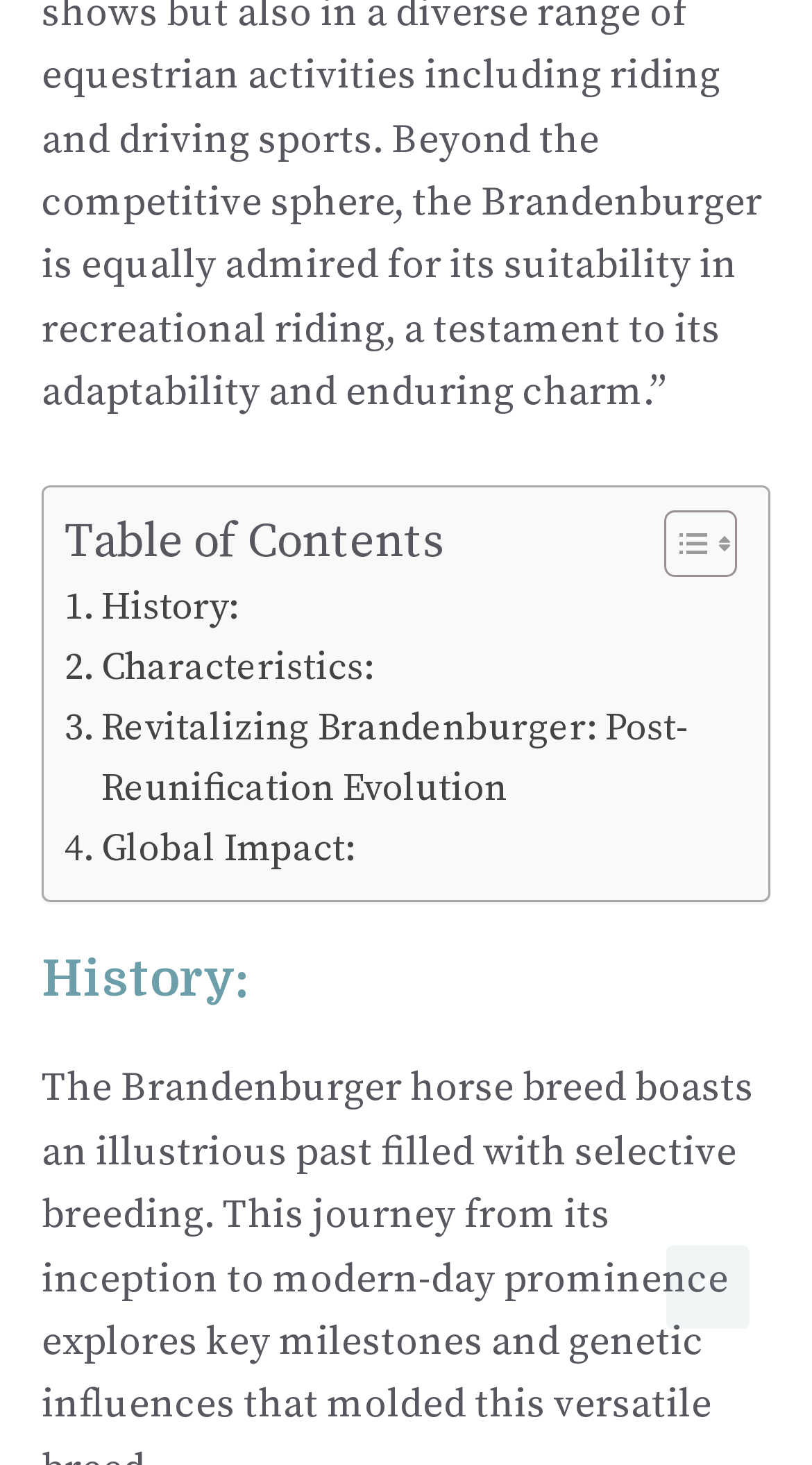Using the element description provided, determine the bounding box coordinates in the format (top-left x, top-left y, bottom-right x, bottom-right y). Ensure that all values are floating point numbers between 0 and 1. Element description: Global Impact:

[0.079, 0.56, 0.437, 0.601]